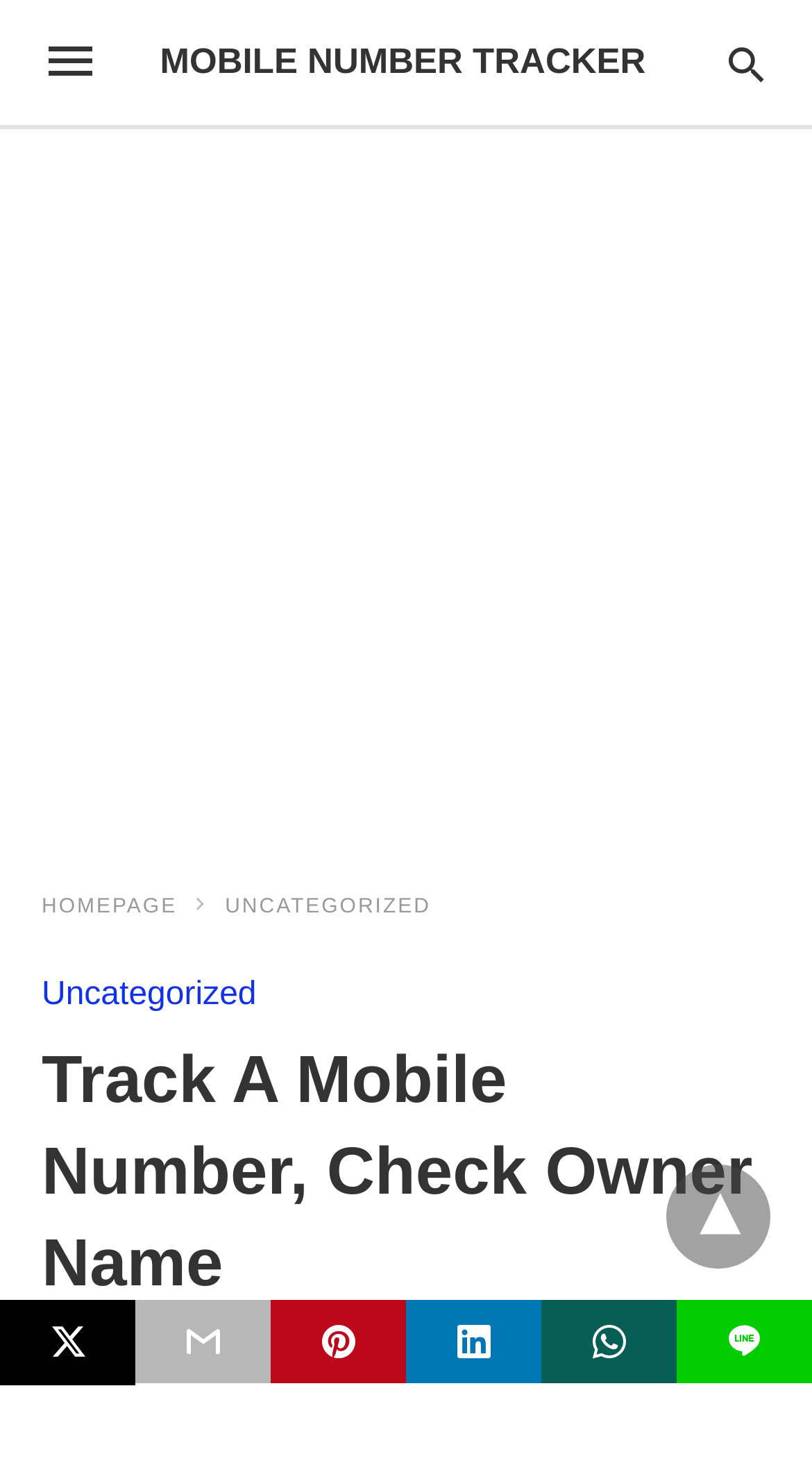Determine the bounding box coordinates of the section to be clicked to follow the instruction: "Share on Twitter". The coordinates should be given as four float numbers between 0 and 1, formatted as [left, top, right, bottom].

[0.0, 0.89, 0.167, 0.948]